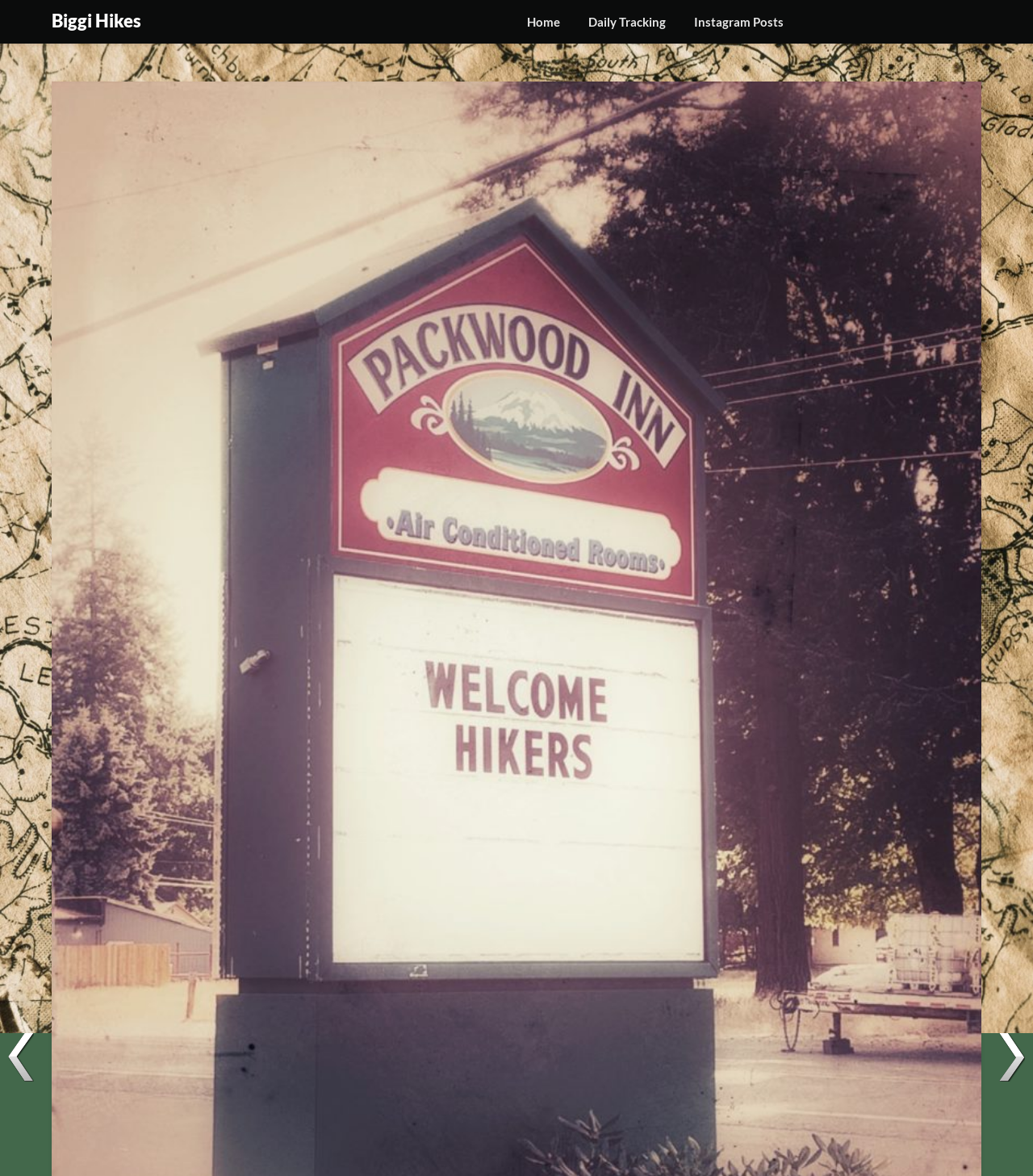Given the element description, predict the bounding box coordinates in the format (top-left x, top-left y, bottom-right x, bottom-right y). Make sure all values are between 0 and 1. Here is the element description: Instagram Posts

[0.66, 0.0, 0.771, 0.037]